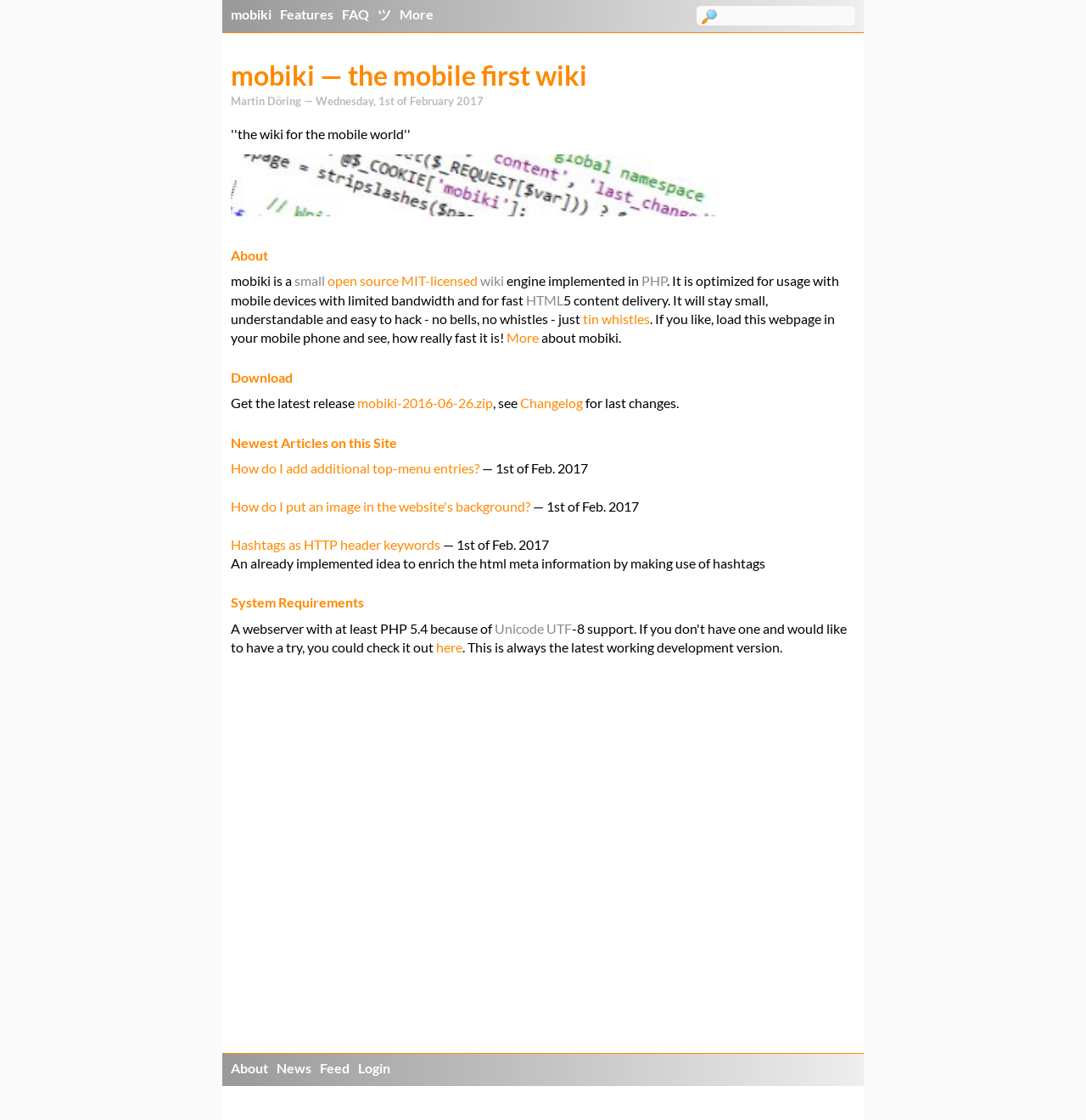With reference to the screenshot, provide a detailed response to the question below:
What is the purpose of mobiki?

Mobiki is designed to be used as a personal CMS for a website, which means it can be used to create and manage content on a website, optimized for mobile devices with limited bandwidth.